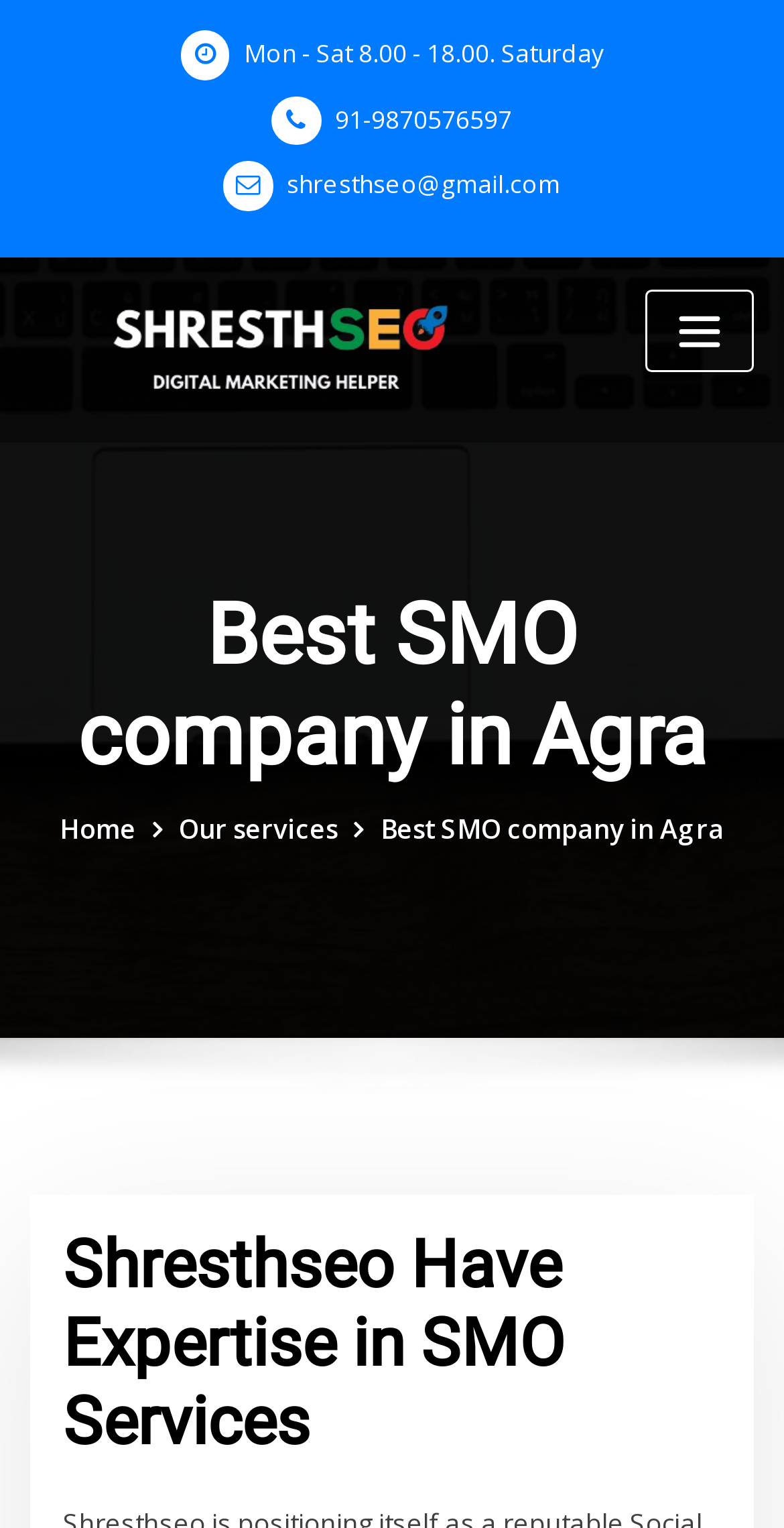Please identify the bounding box coordinates of the element on the webpage that should be clicked to follow this instruction: "Toggle Table of Content". The bounding box coordinates should be given as four float numbers between 0 and 1, formatted as [left, top, right, bottom].

None